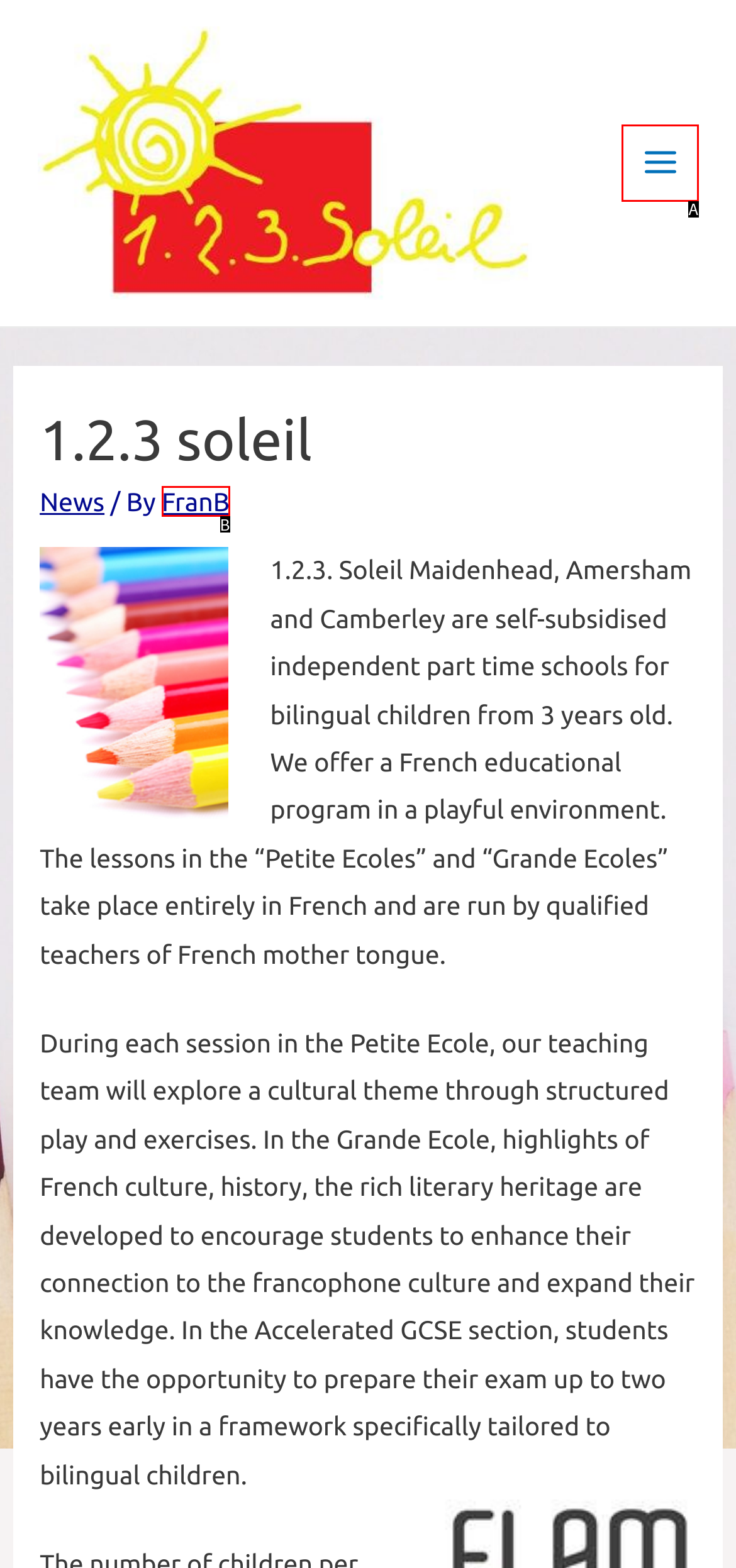Select the letter of the UI element that best matches: Main Menu
Answer with the letter of the correct option directly.

A